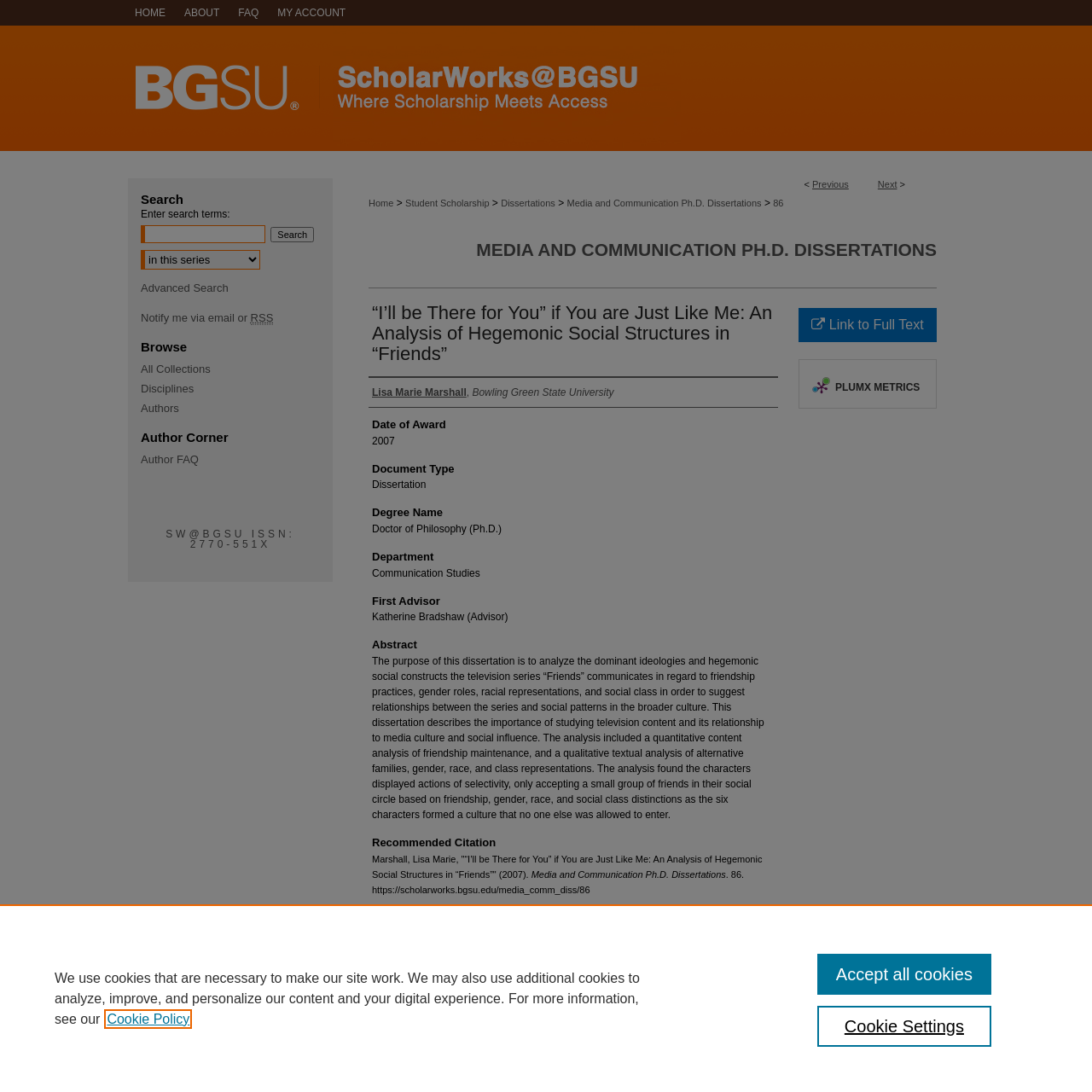What is the link to the full text of the dissertation?
Using the image, elaborate on the answer with as much detail as possible.

I found the link to the full text by looking at the link element with the text 'Link to Full Text' which is located at the bottom of the webpage.